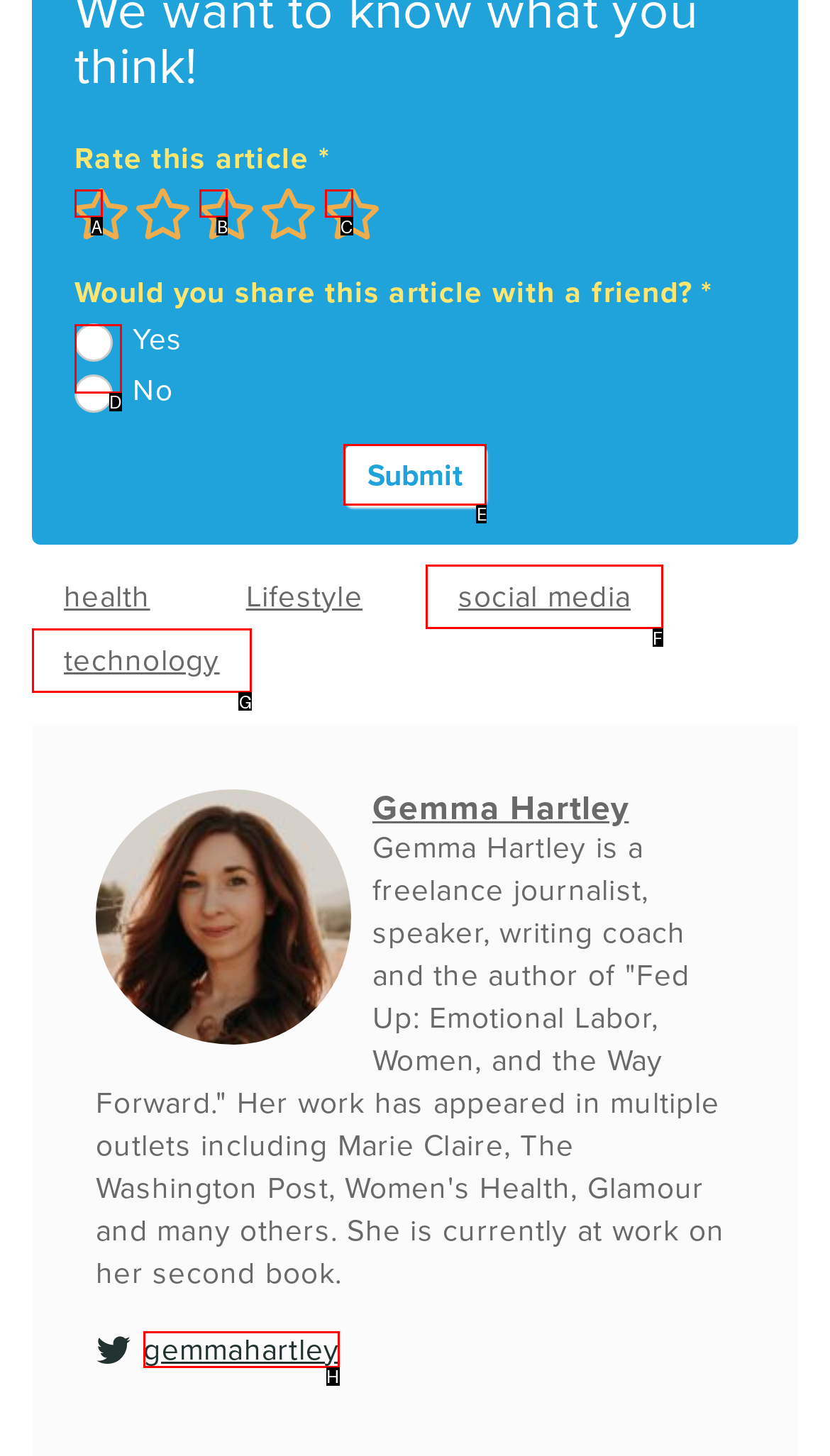Which HTML element should be clicked to complete the following task: Submit the form?
Answer with the letter corresponding to the correct choice.

E